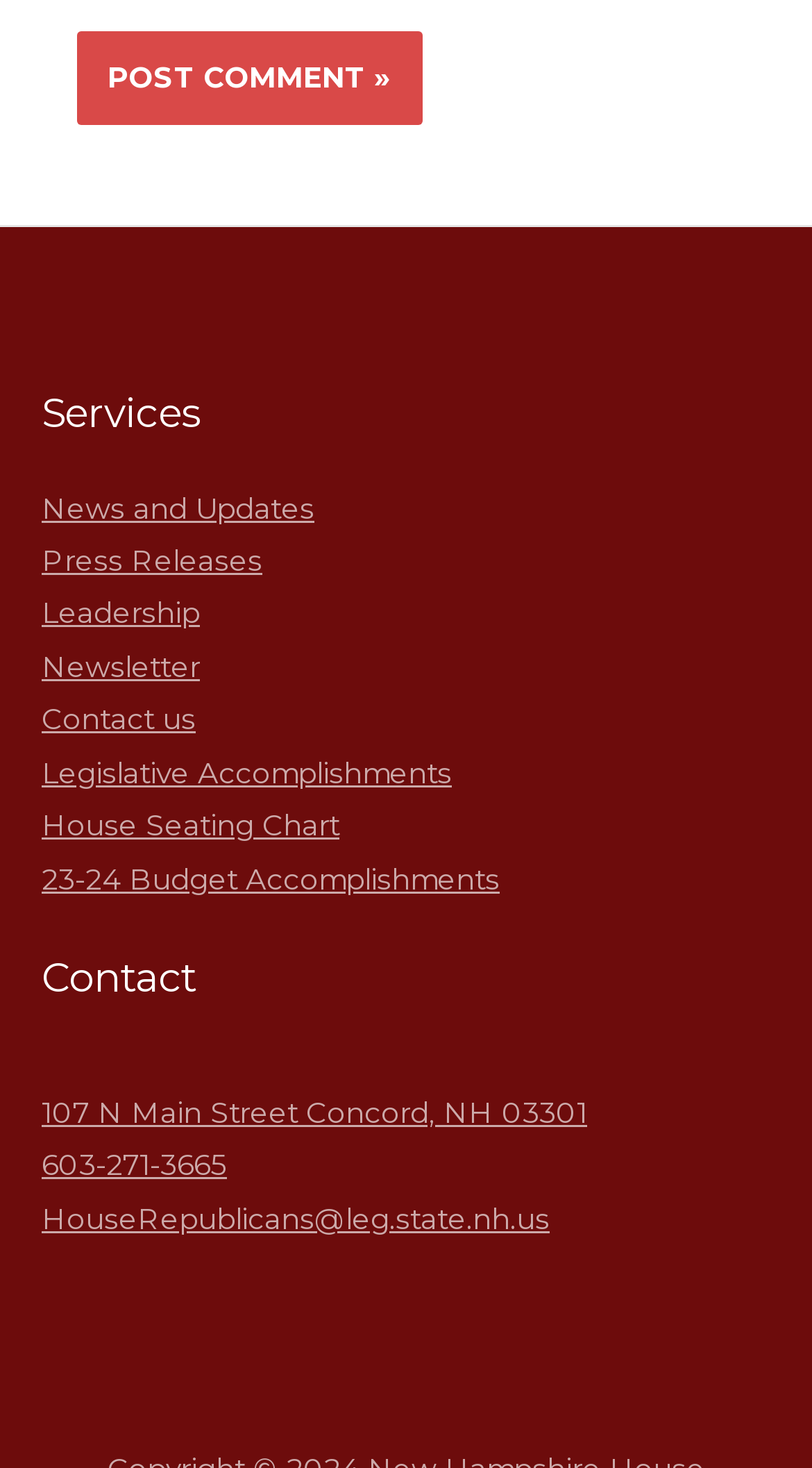Indicate the bounding box coordinates of the element that needs to be clicked to satisfy the following instruction: "Contact us through email". The coordinates should be four float numbers between 0 and 1, i.e., [left, top, right, bottom].

[0.051, 0.818, 0.677, 0.841]